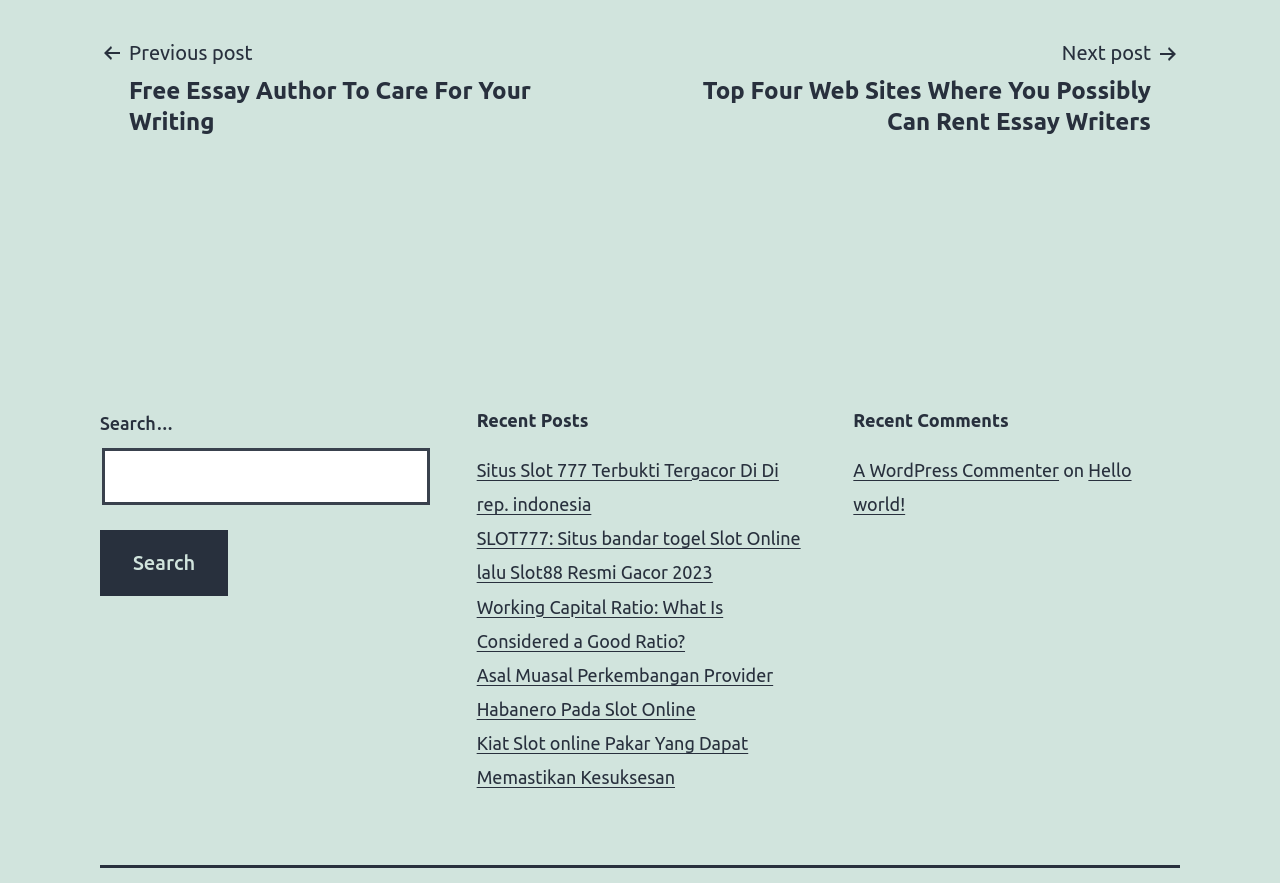Locate the bounding box coordinates of the UI element described by: "parent_node: Search… name="s"". Provide the coordinates as four float numbers between 0 and 1, formatted as [left, top, right, bottom].

[0.08, 0.508, 0.336, 0.572]